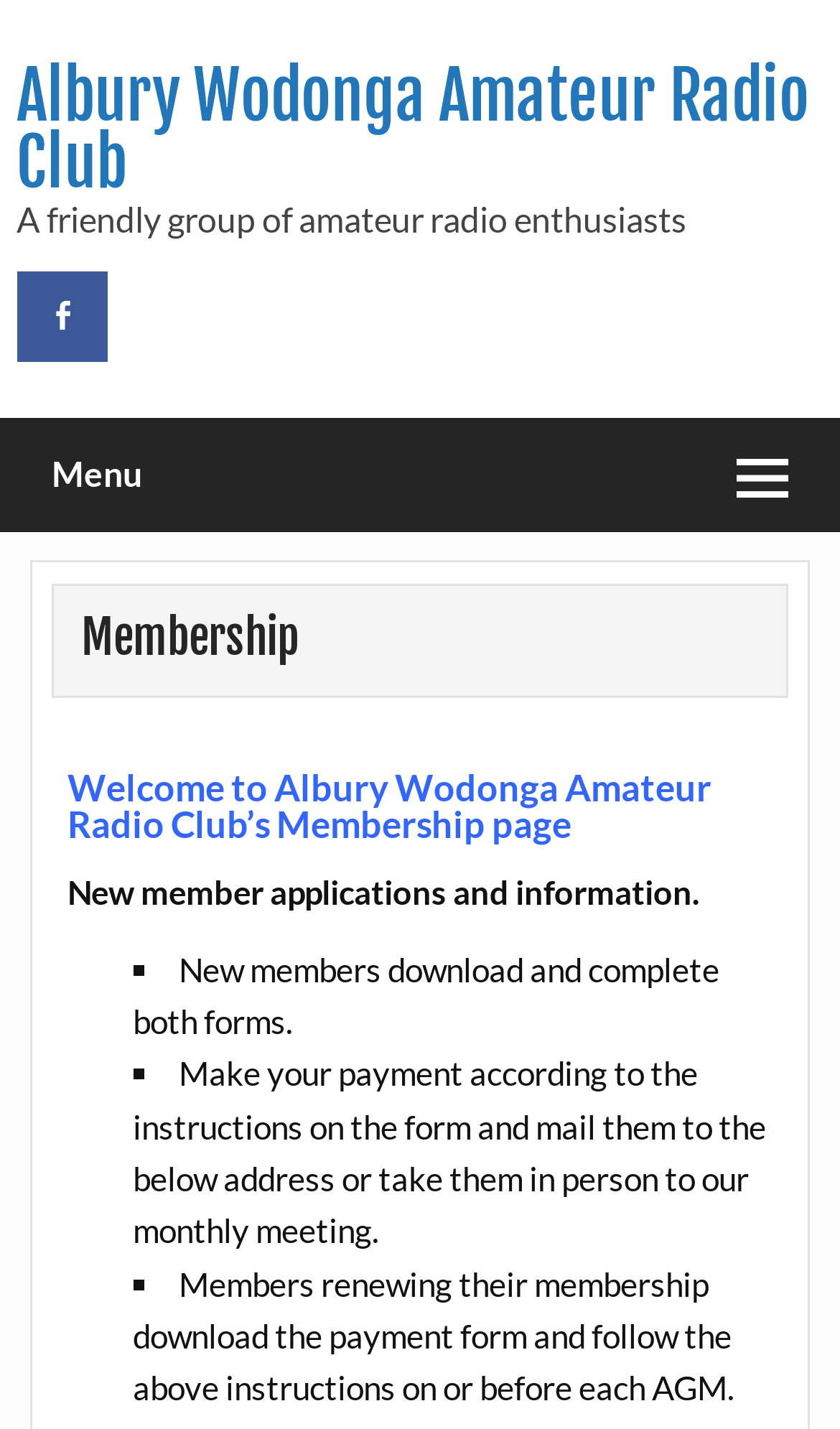Given the webpage screenshot, identify the bounding box of the UI element that matches this description: "Albury Wodonga Amateur Radio Club".

[0.019, 0.038, 0.963, 0.143]